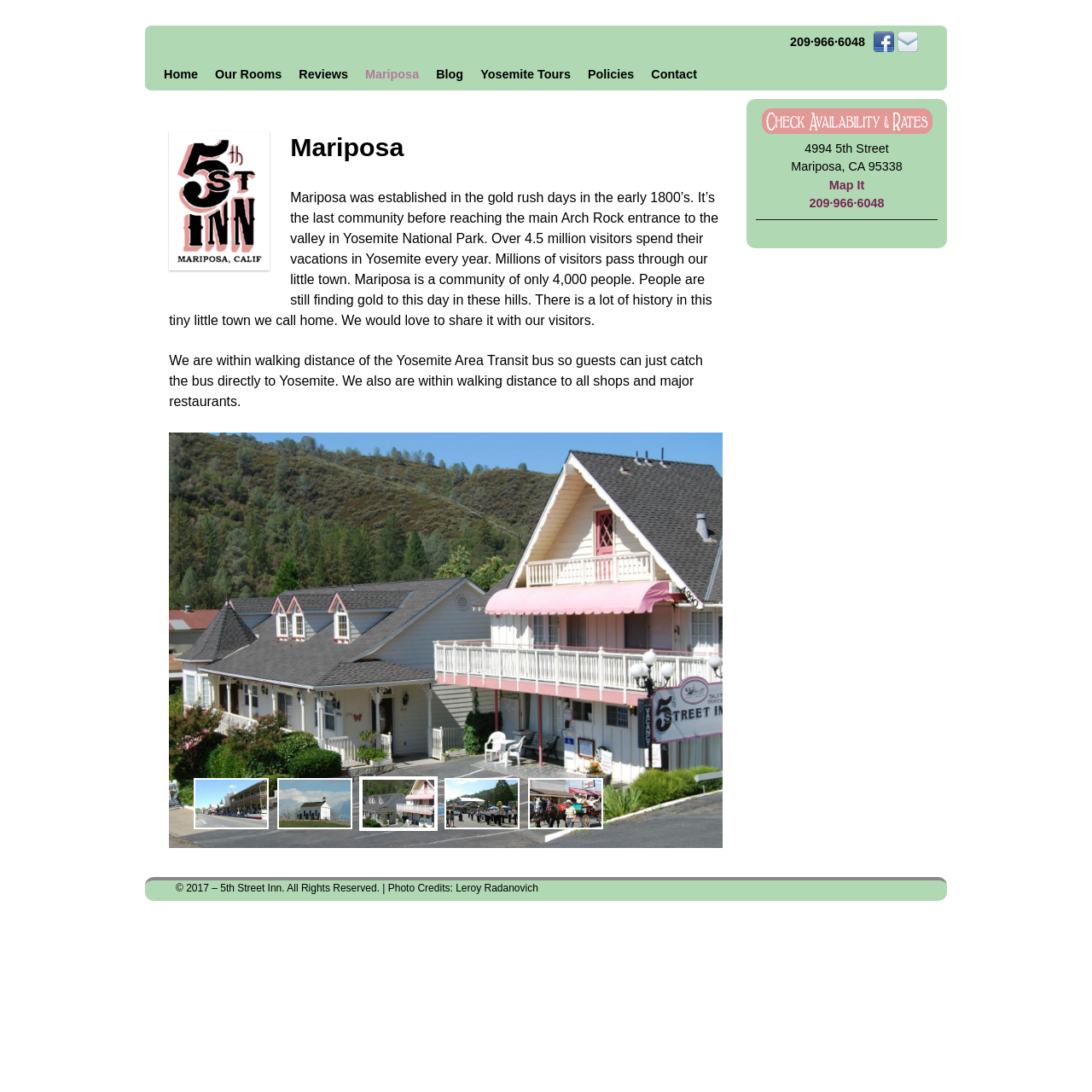Specify the bounding box coordinates of the area that needs to be clicked to achieve the following instruction: "Click the 'Home' link".

[0.142, 0.053, 0.189, 0.083]